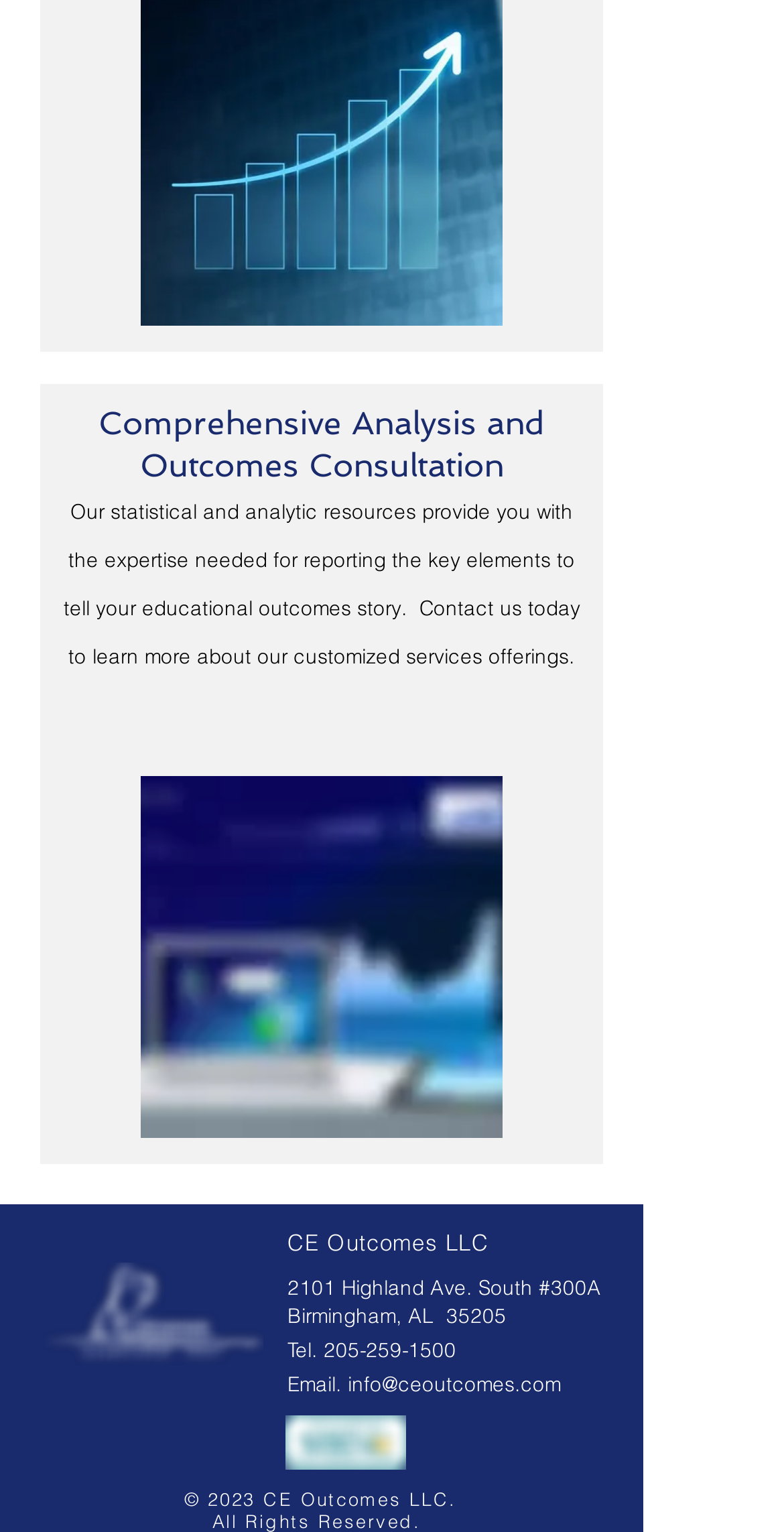Please determine the bounding box coordinates, formatted as (top-left x, top-left y, bottom-right x, bottom-right y), with all values as floating point numbers between 0 and 1. Identify the bounding box of the region described as: info@ceoutcomes.com

[0.444, 0.895, 0.715, 0.912]